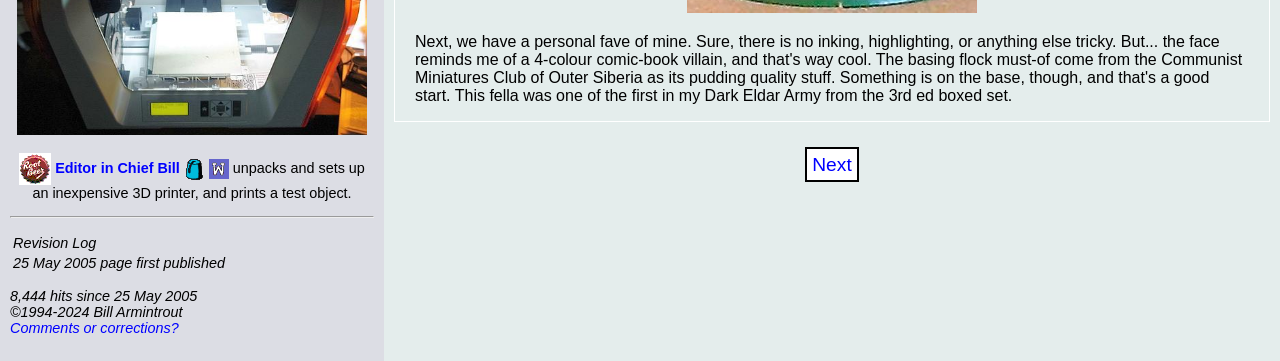What is the purpose of the table?
Your answer should be a single word or phrase derived from the screenshot.

Revision Log